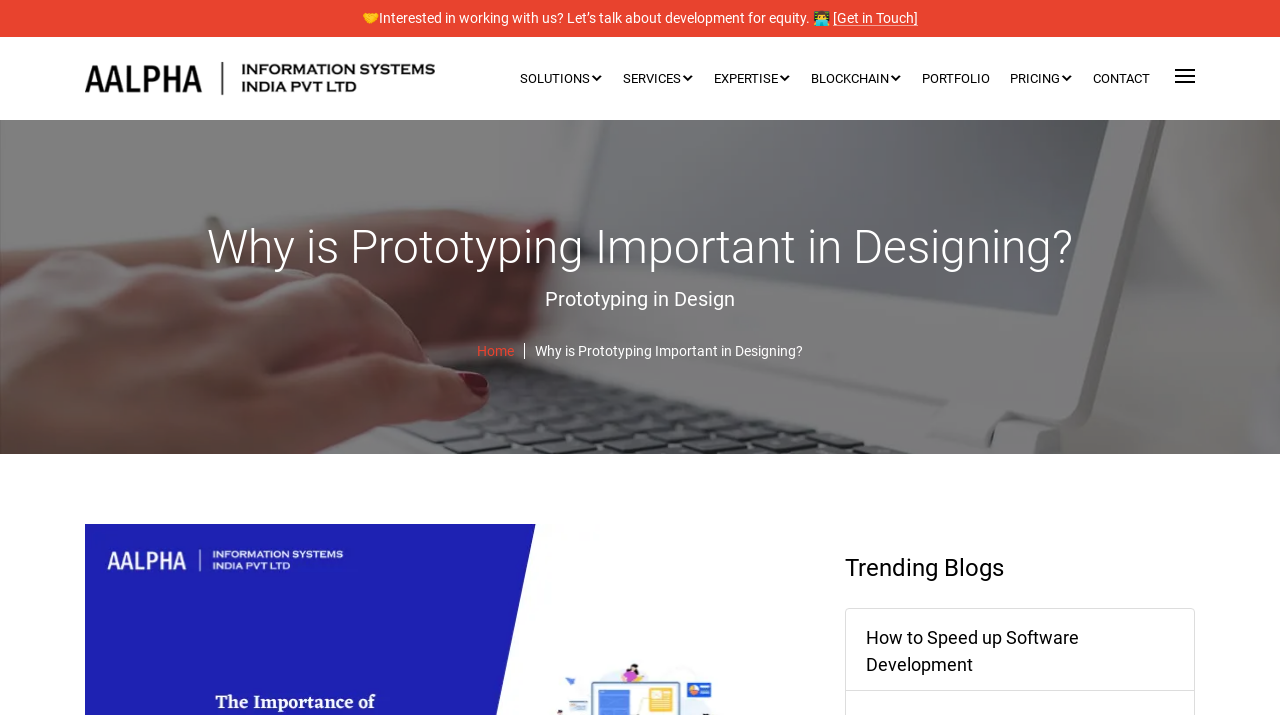Determine which piece of text is the heading of the webpage and provide it.

Why is Prototyping Important in Designing?